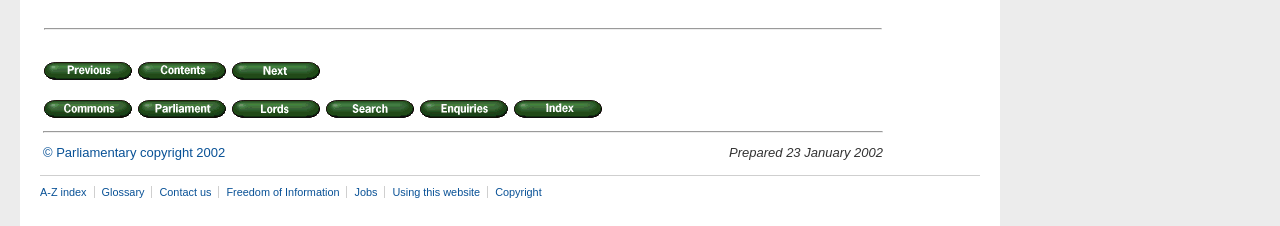What is the text in the LayoutTableCell element with ID 198?
Respond to the question with a single word or phrase according to the image.

Parliamentary copyright 2002